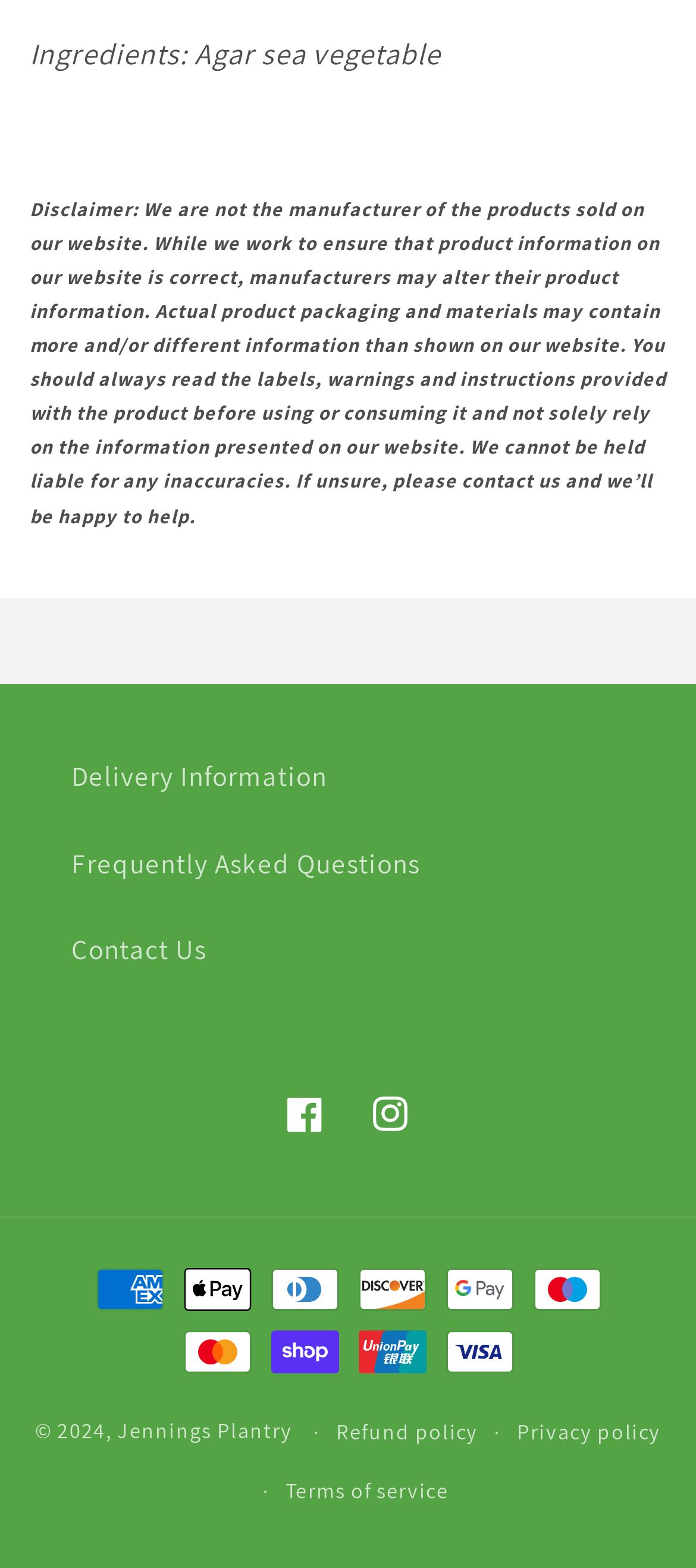Using the information in the image, give a comprehensive answer to the question: 
What is the copyright year?

The copyright year is mentioned at the bottom of the webpage as '© 2024', indicating that the website's content is copyrighted until 2024.